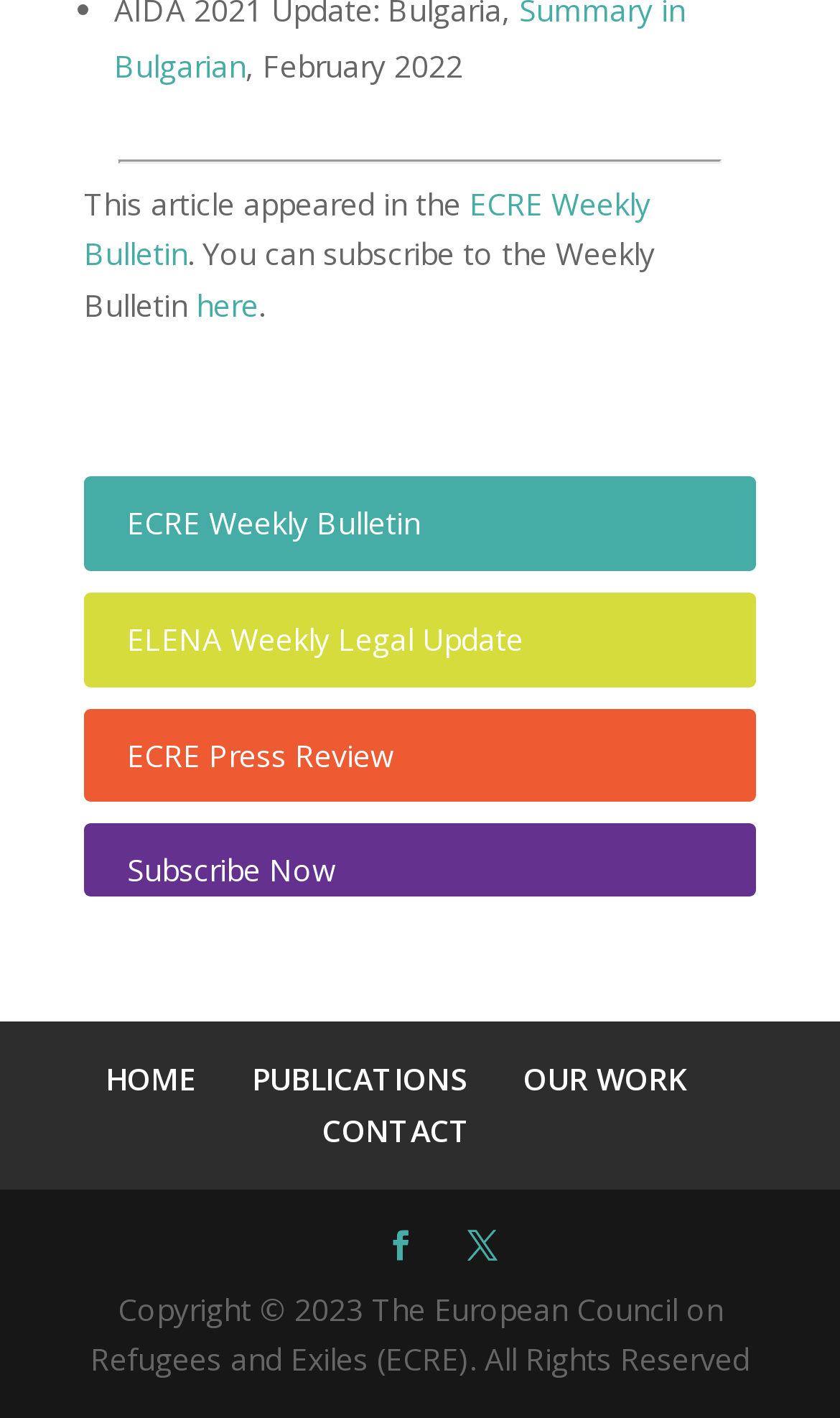Please answer the following question using a single word or phrase: What is the purpose of the 'Subscribe Now' link?

To subscribe to the Weekly Bulletin